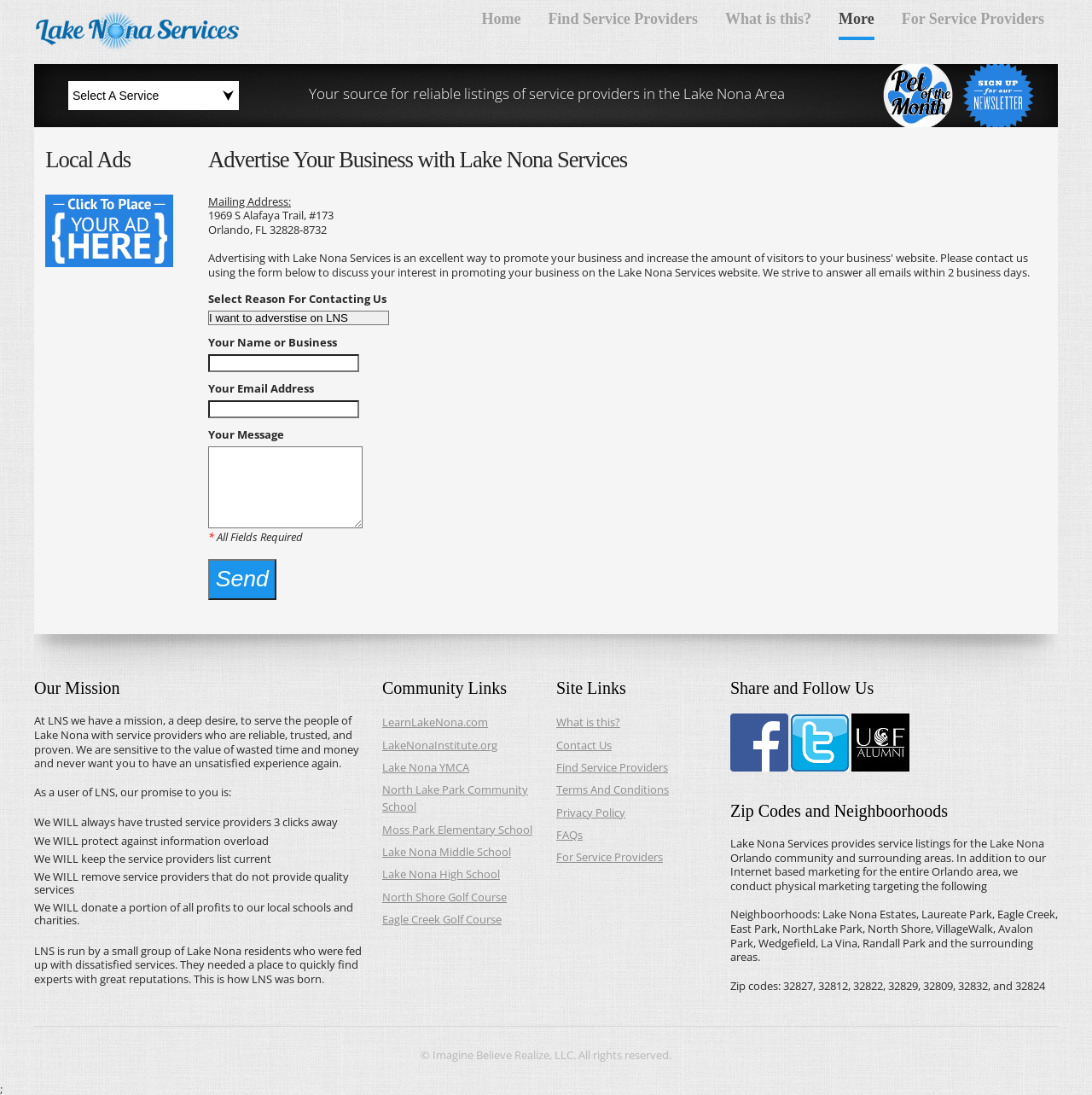From the element description: "LearnLakeNona.com", extract the bounding box coordinates of the UI element. The coordinates should be expressed as four float numbers between 0 and 1, in the order [left, top, right, bottom].

[0.35, 0.654, 0.447, 0.668]